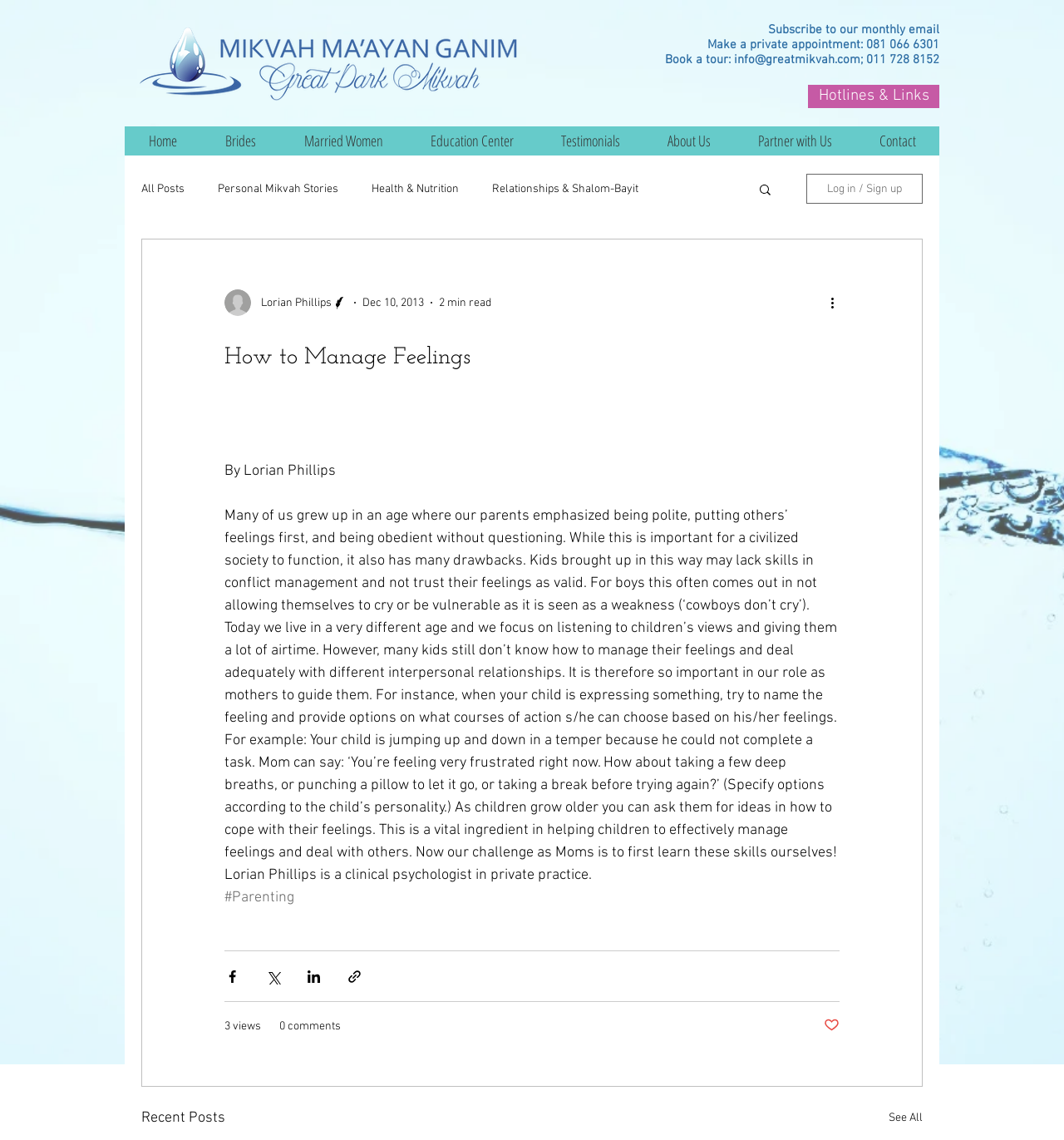What is the author's profession?
Based on the image, answer the question with as much detail as possible.

The author's profession is mentioned at the end of the article, with a bounding box coordinate of [0.211, 0.445, 0.79, 0.775]. The author, Lorian Phillips, is a clinical psychologist in private practice.